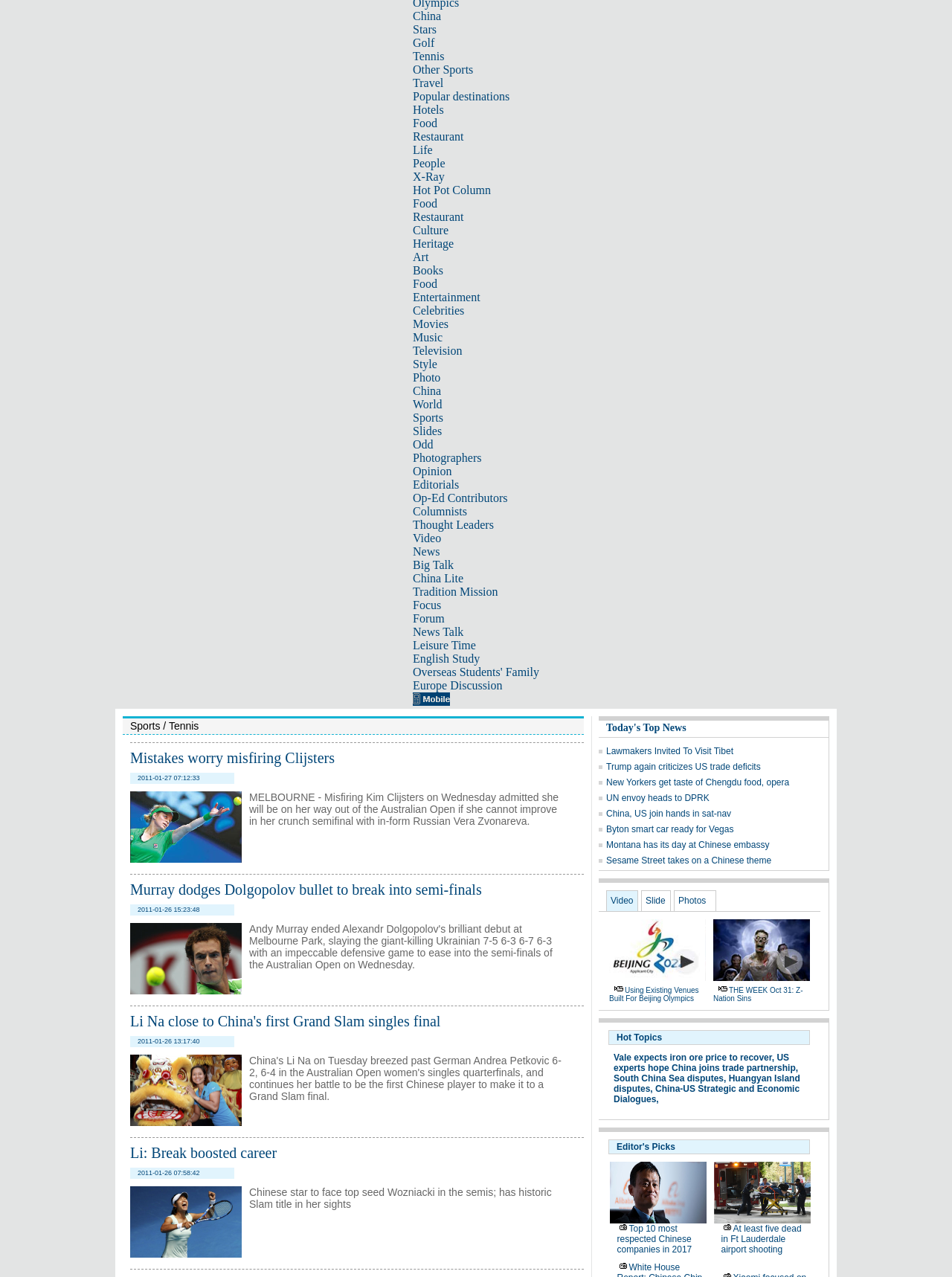Identify the bounding box for the described UI element. Provide the coordinates in (top-left x, top-left y, bottom-right x, bottom-right y) format with values ranging from 0 to 1: English Study

[0.434, 0.511, 0.504, 0.521]